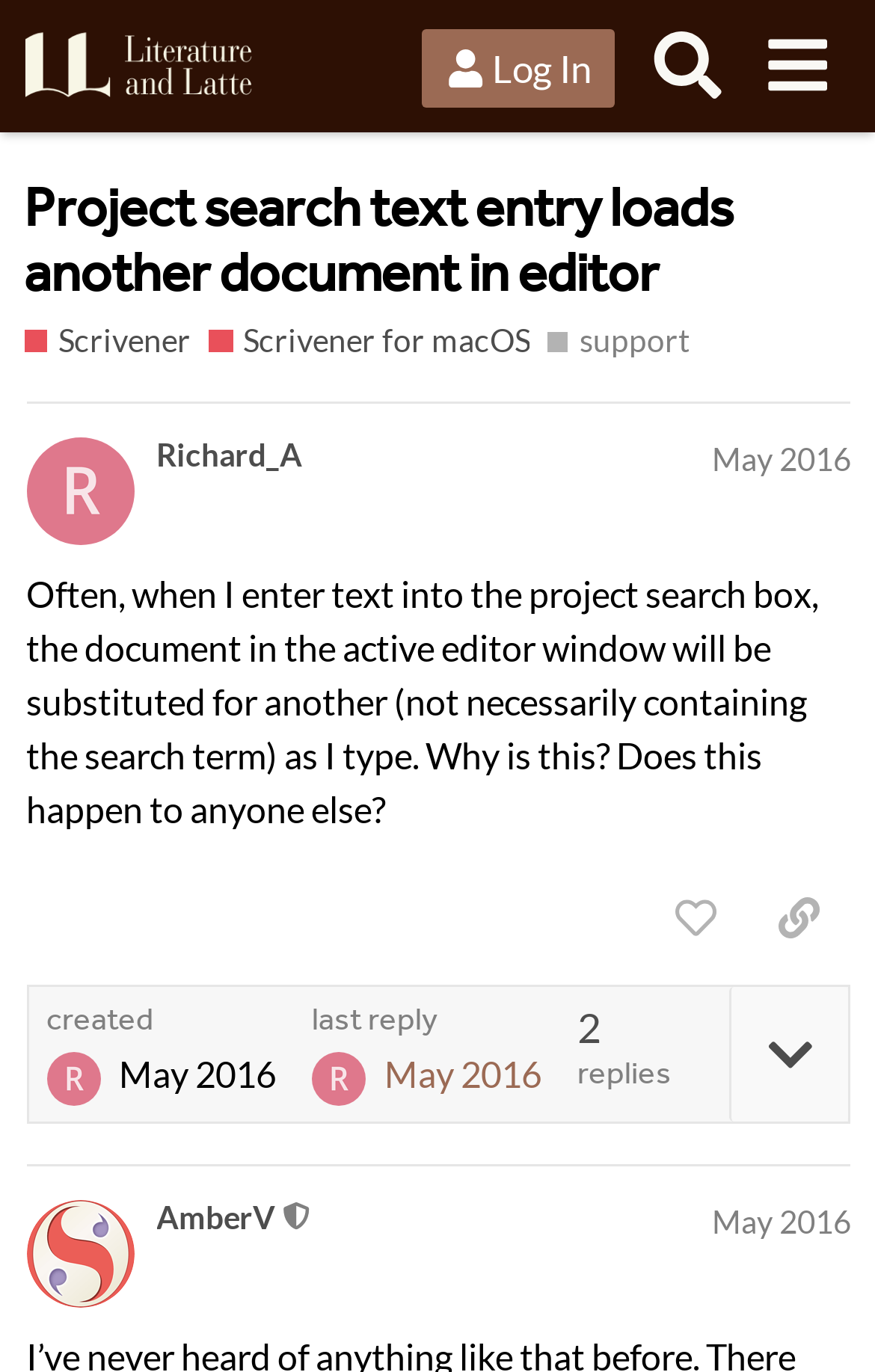Identify the bounding box coordinates for the element that needs to be clicked to fulfill this instruction: "Like the post". Provide the coordinates in the format of four float numbers between 0 and 1: [left, top, right, bottom].

[0.736, 0.636, 0.854, 0.701]